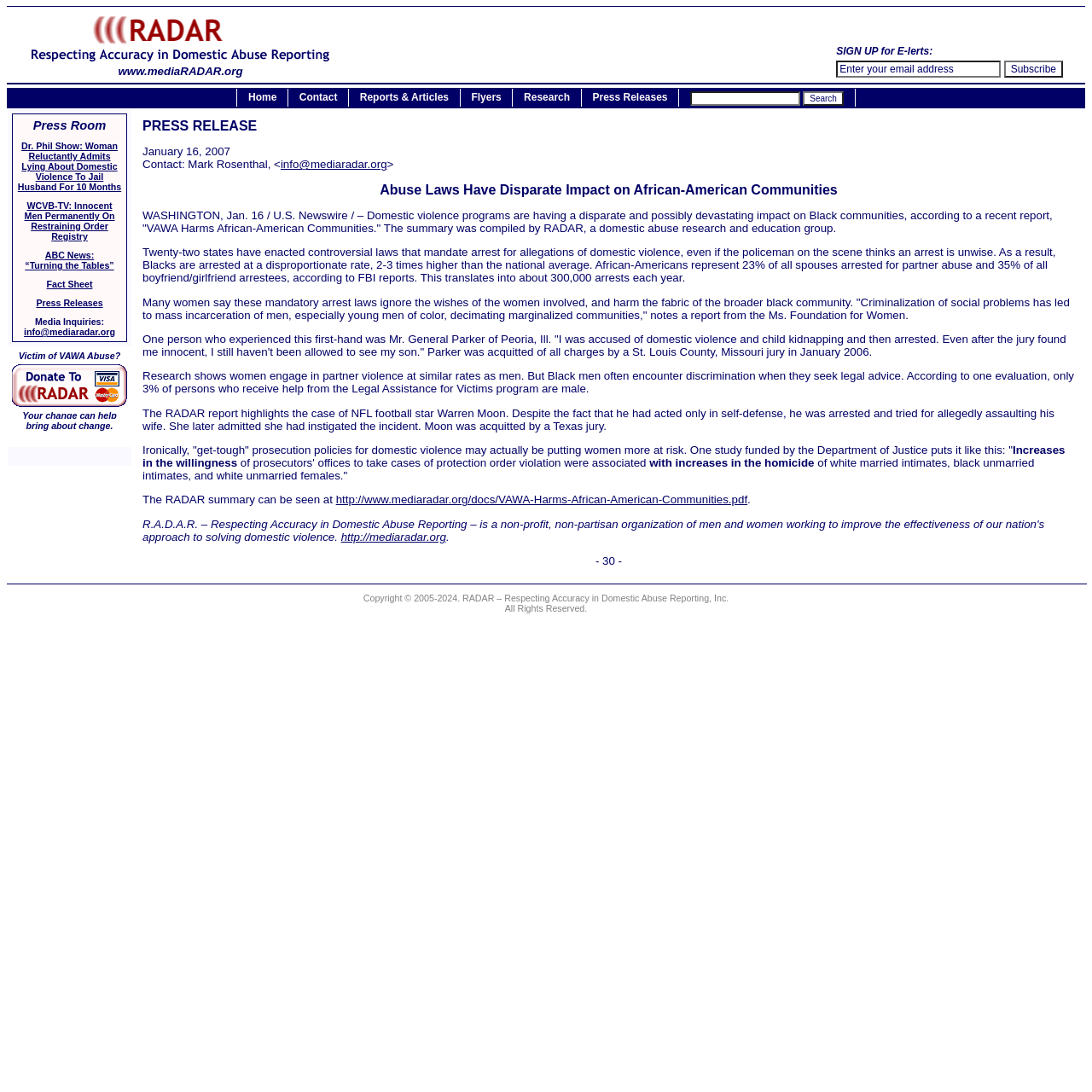What is the name of the NFL football star mentioned in the press release?
Provide a detailed answer to the question, using the image to inform your response.

The name of the NFL football star mentioned in the press release can be found in the section that says 'The RADAR report highlights the case of NFL football star Warren Moon. Despite the fact that he had acted only in self-defense, he was arrested and tried for allegedly assaulting his wife.'